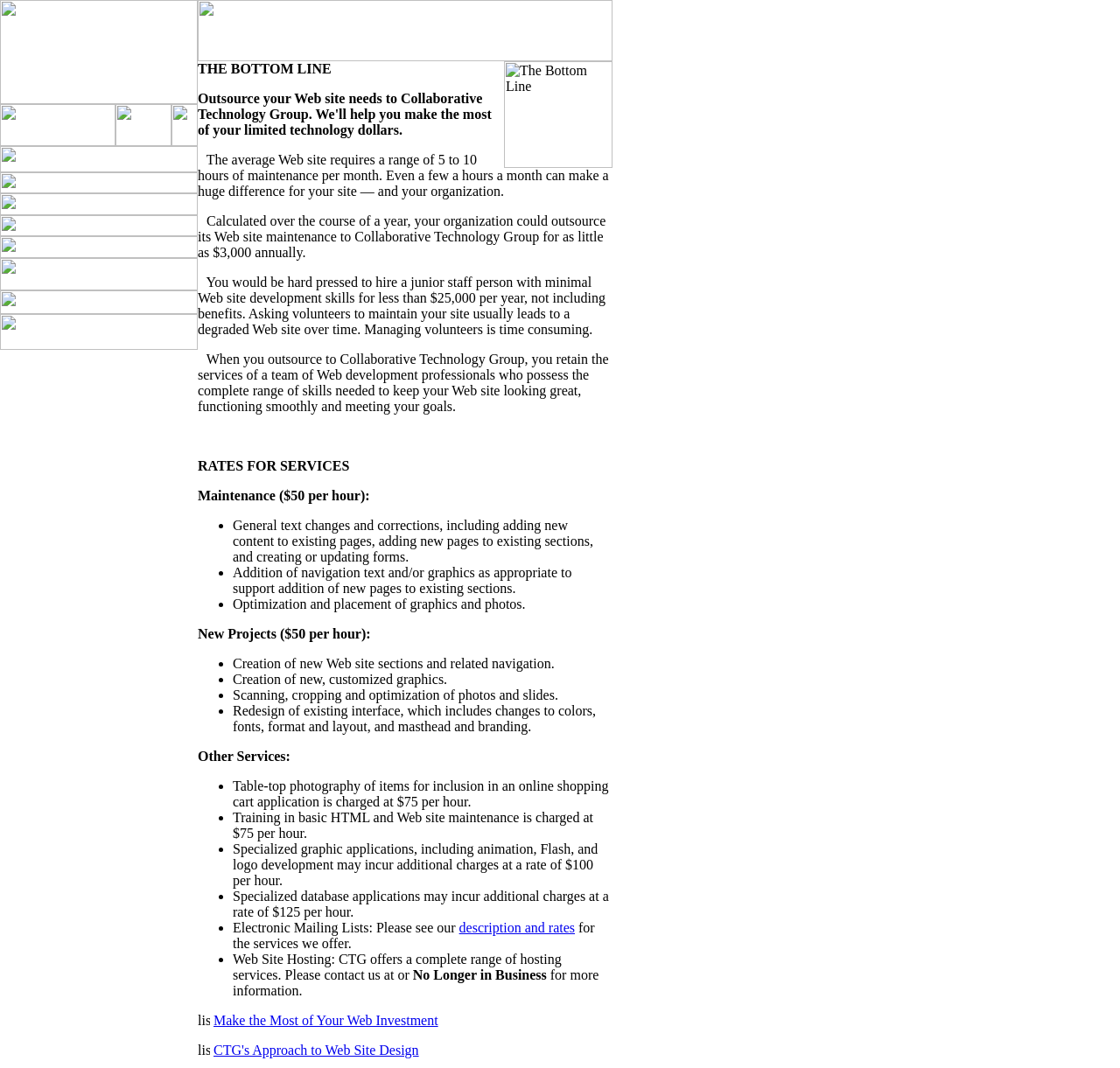What is the minimum annual cost of outsourcing website maintenance?
Please elaborate on the answer to the question with detailed information.

According to the webpage, outsourcing website maintenance to Collaborative Technology Group can cost as little as $3,000 annually, which is calculated based on the average website requiring 5 to 10 hours of maintenance per month.